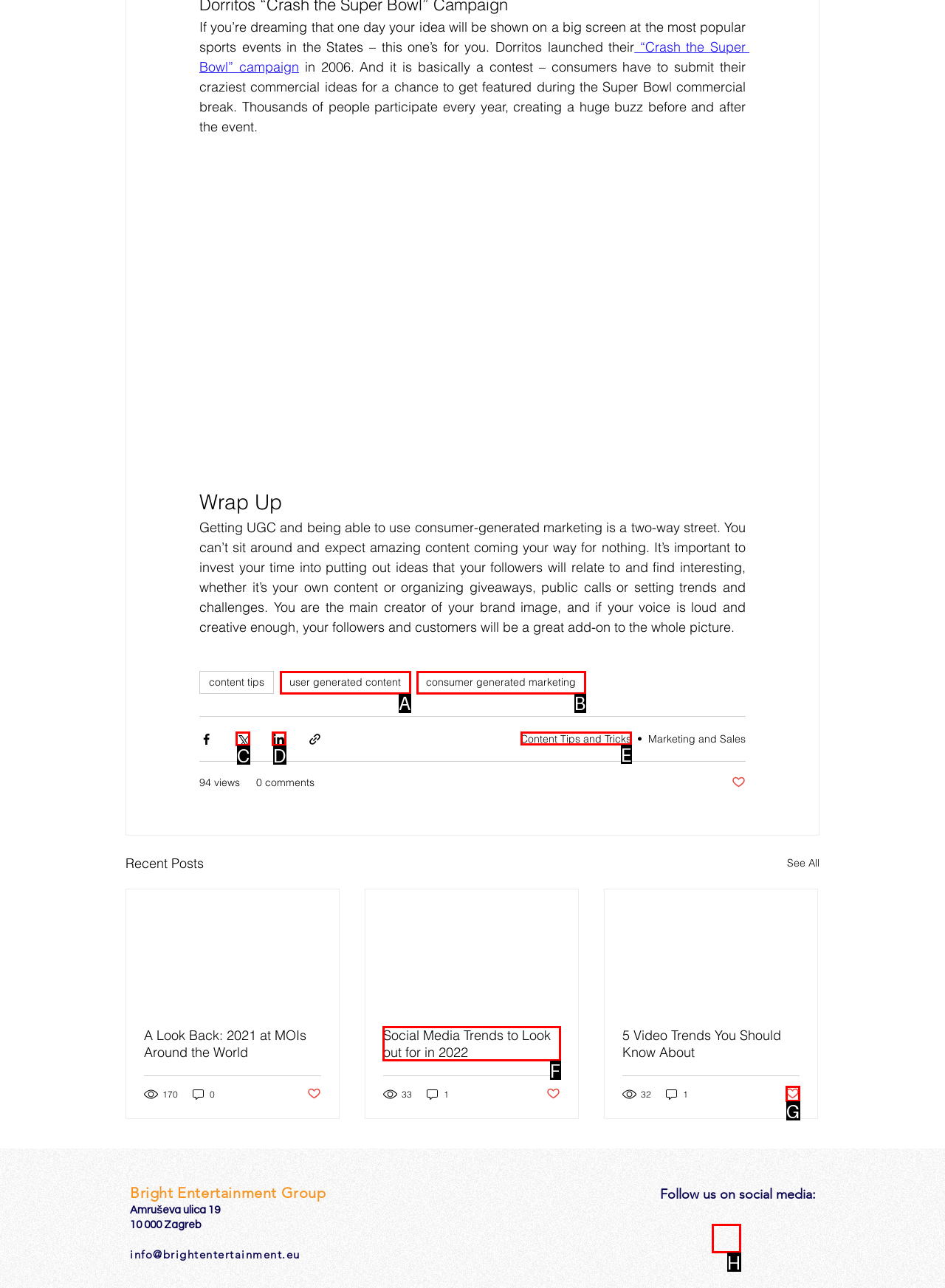Point out which HTML element you should click to fulfill the task: View the 'Social Media Trends to Look out for in 2022' article.
Provide the option's letter from the given choices.

F